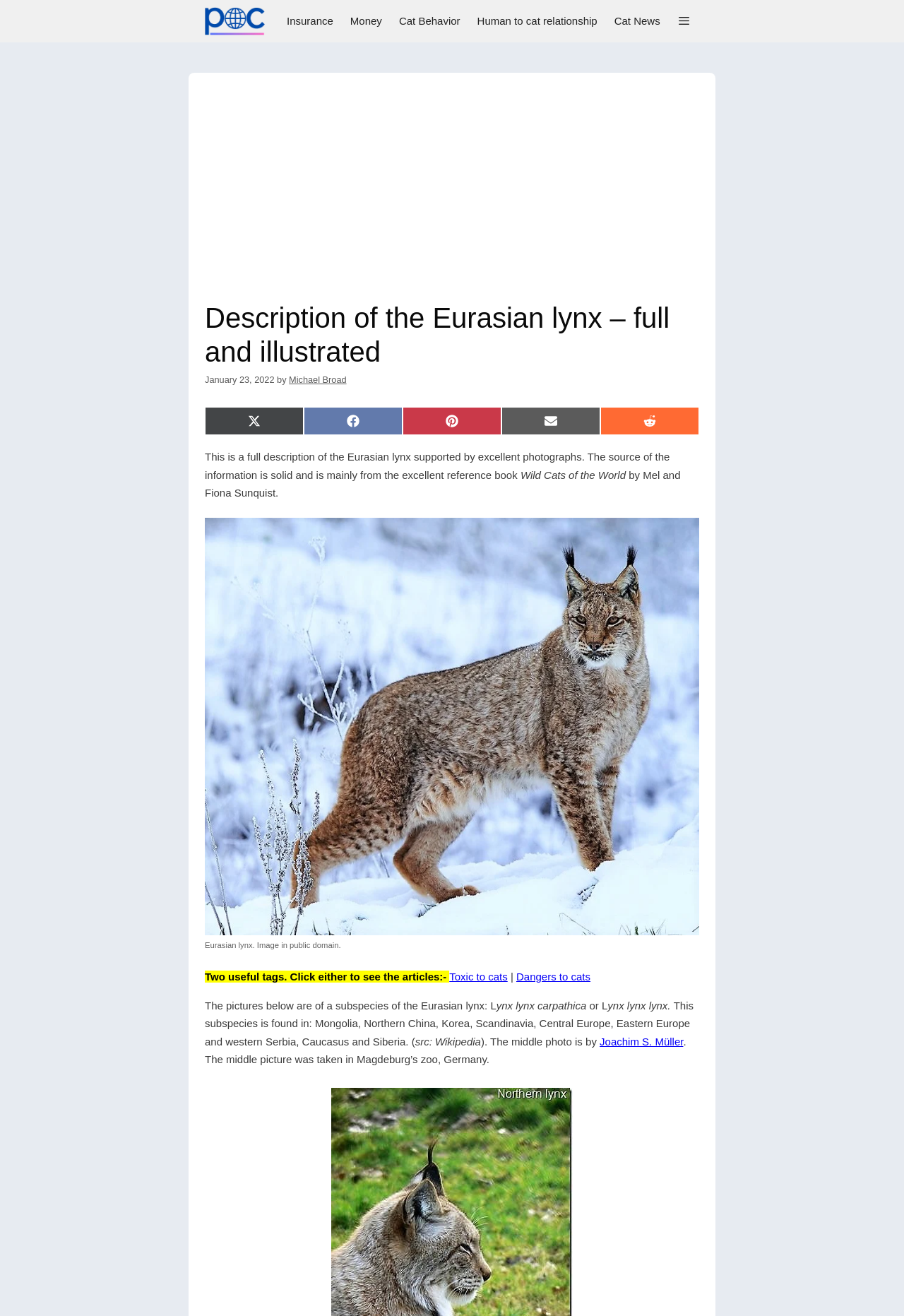What is the name of the animal described on this webpage?
Carefully examine the image and provide a detailed answer to the question.

I determined the answer by looking at the heading 'Description of the Eurasian lynx – full and illustrated' and the figure caption 'Eurasian lynx. Image in public domain.' which suggests that the webpage is about the Eurasian lynx.